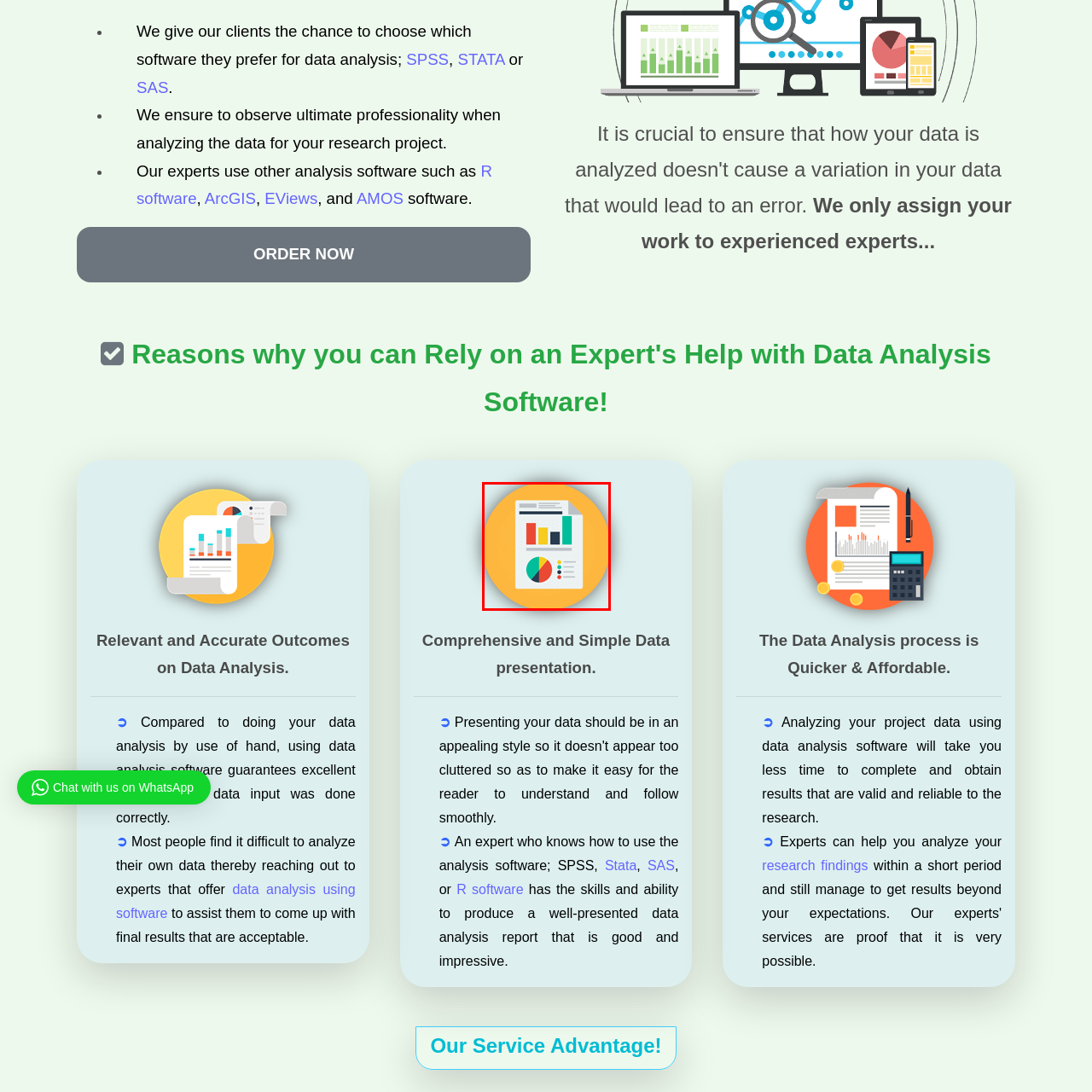Notice the image within the red frame, What type of graphs are shown on the sheet of paper?
 Your response should be a single word or phrase.

bar graphs and pie charts